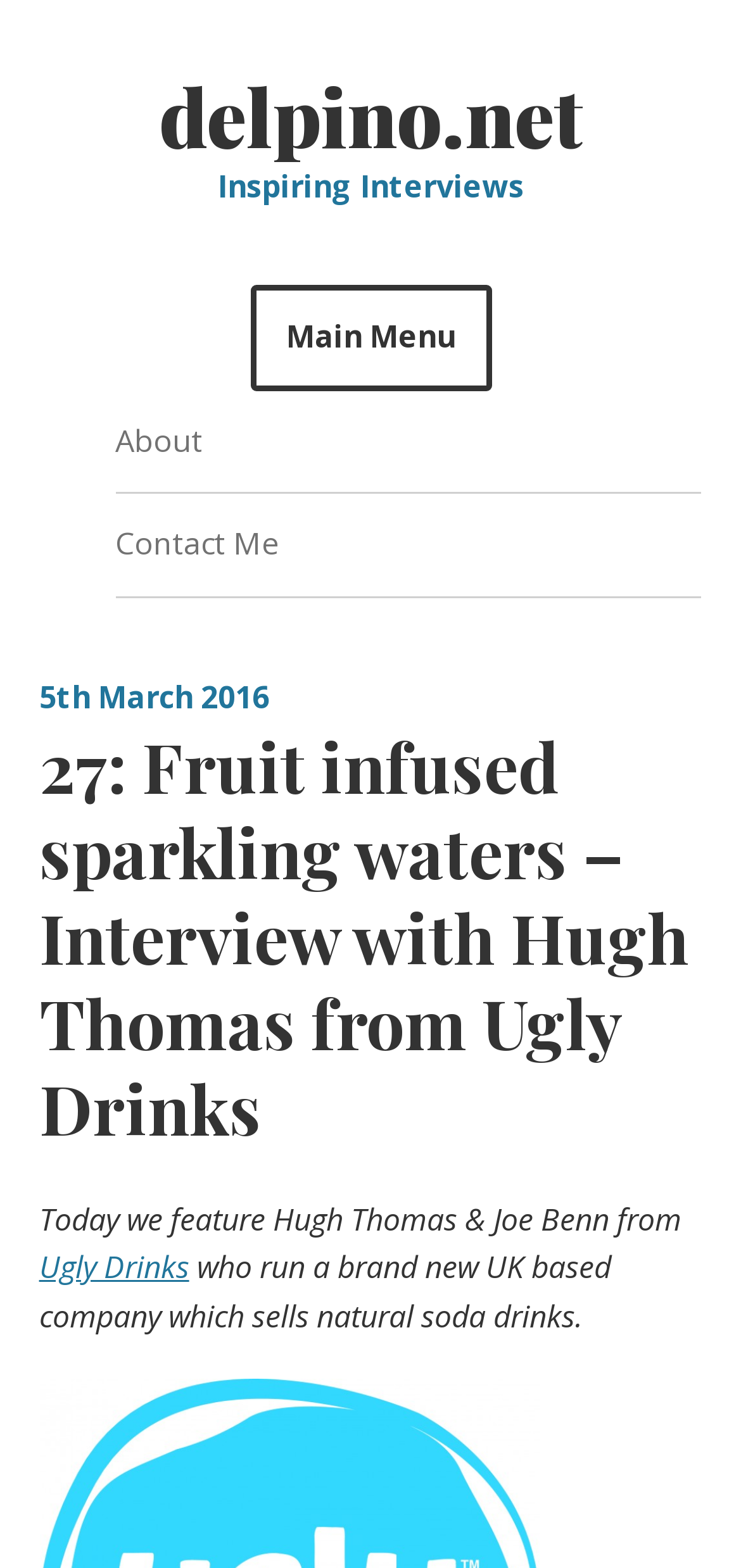Find the bounding box coordinates for the HTML element described in this sentence: "5th March 2016". Provide the coordinates as four float numbers between 0 and 1, in the format [left, top, right, bottom].

[0.053, 0.431, 0.363, 0.458]